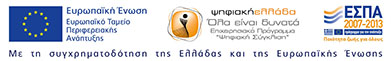Reply to the question with a brief word or phrase: What is the purpose of the Digital Library?

Providing open access to digital resources